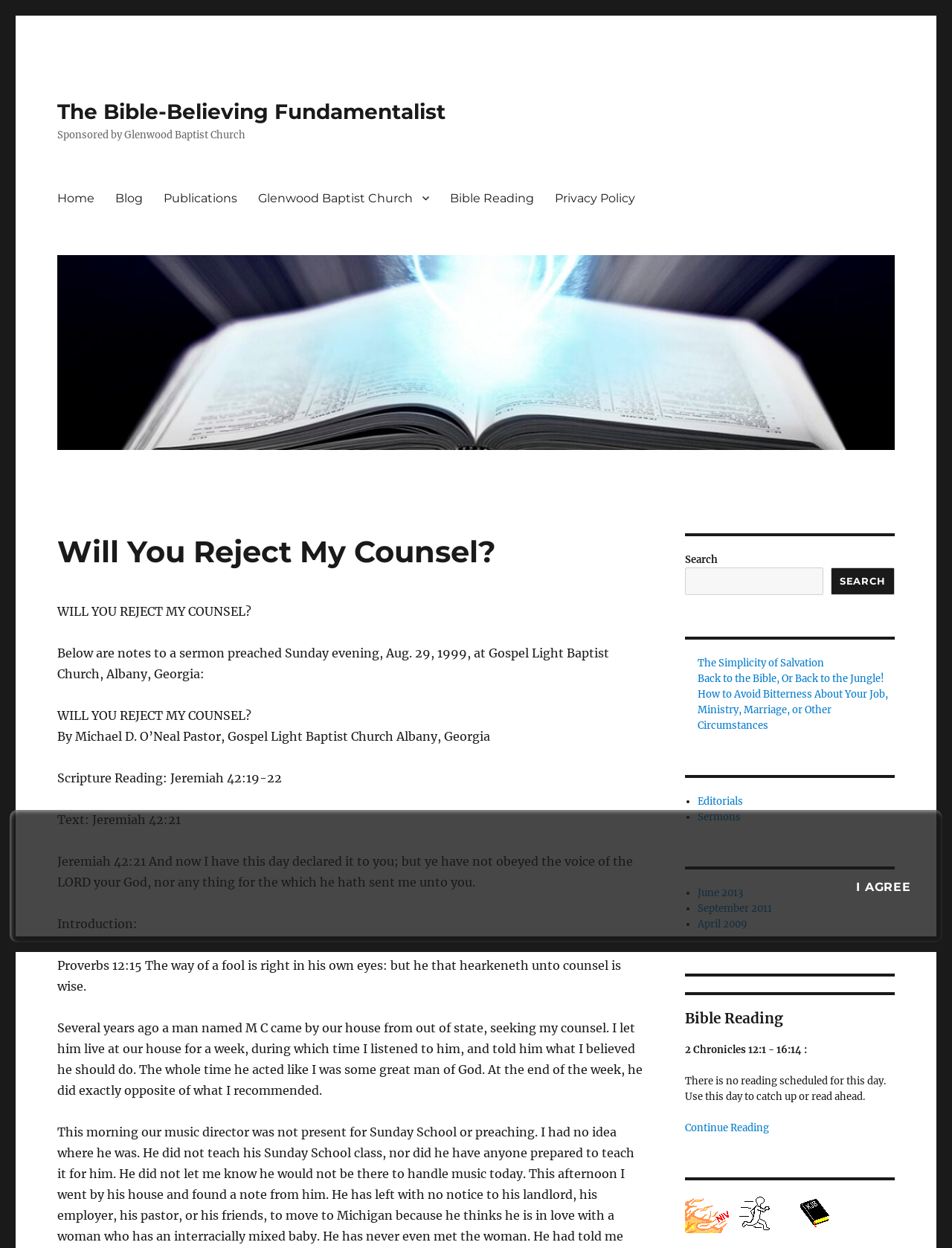Analyze and describe the webpage in a detailed narrative.

The webpage is titled "Will You Reject My Counsel? – The Bible-Believing Fundamentalist" and appears to be a blog or article page. At the top, there is a navigation menu with links to "Home", "Blog", "Publications", "Glenwood Baptist Church", "Bible Reading", and "Privacy Policy". Below the navigation menu, there is a header section with a title "Will You Reject My Counsel?" and a subtitle "Below are notes to a sermon preached Sunday evening, Aug. 29, 1999, at Gospel Light Baptist Church, Albany, Georgia:". 

The main content of the page is a sermon transcript, which includes scripture readings and the pastor's message. The sermon is divided into sections, including an introduction, scripture readings, and the pastor's message. The text is formatted with headings, paragraphs, and block quotes.

On the right side of the page, there is a sidebar with a search box and several links to other articles or sermons, including "The Simplicity of Salvation", "Back to the Bible, Or Back to the Jungle!", and "How to Avoid Bitterness About Your Job, Ministry, Marriage, or Other Circumstances". There are also links to categories such as "Editorials", "Sermons", and specific dates like "June 2013", "September 2011", and "April 2009".

Below the sermon transcript, there is a section titled "Bible Reading" with a schedule for reading the Bible. There is also a note to visitors about the website's updated privacy policy, which can be read by clicking on a link. A button to agree to the updated policy is located at the bottom of the page.